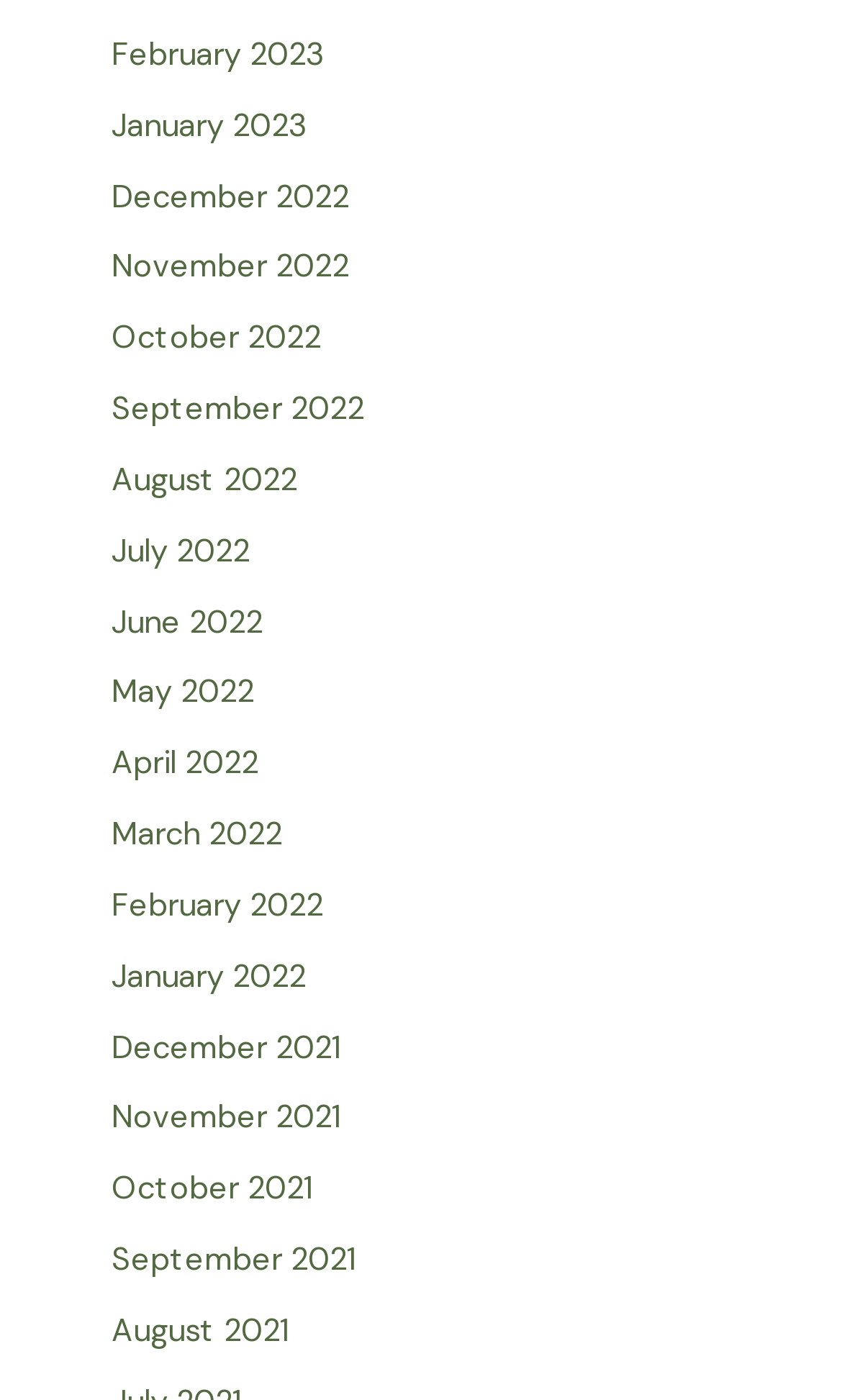Reply to the question with a single word or phrase:
How many months are listed?

18